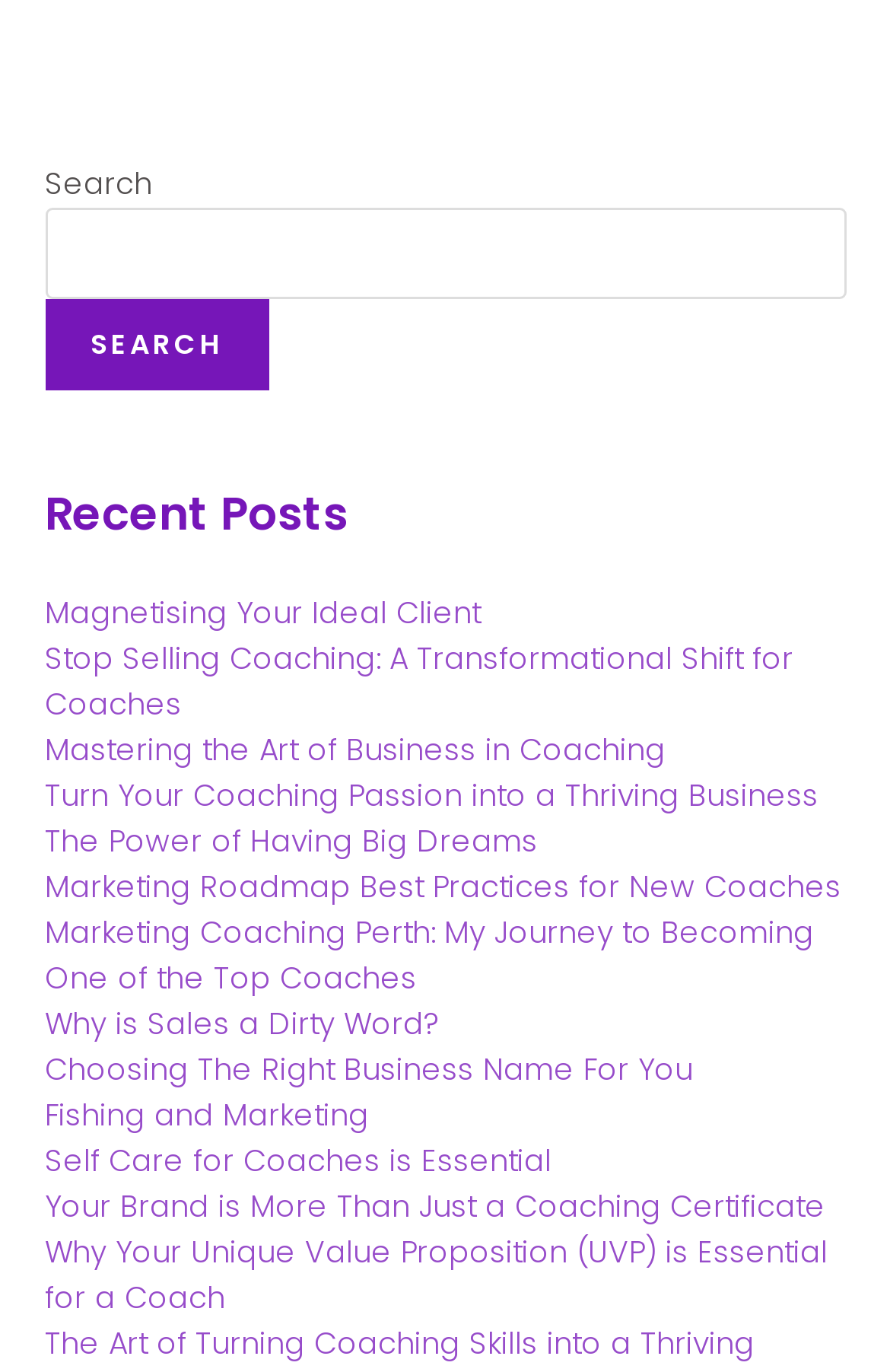Find the bounding box coordinates for the element that must be clicked to complete the instruction: "read 'Magnetising Your Ideal Client'". The coordinates should be four float numbers between 0 and 1, indicated as [left, top, right, bottom].

[0.05, 0.431, 0.54, 0.463]